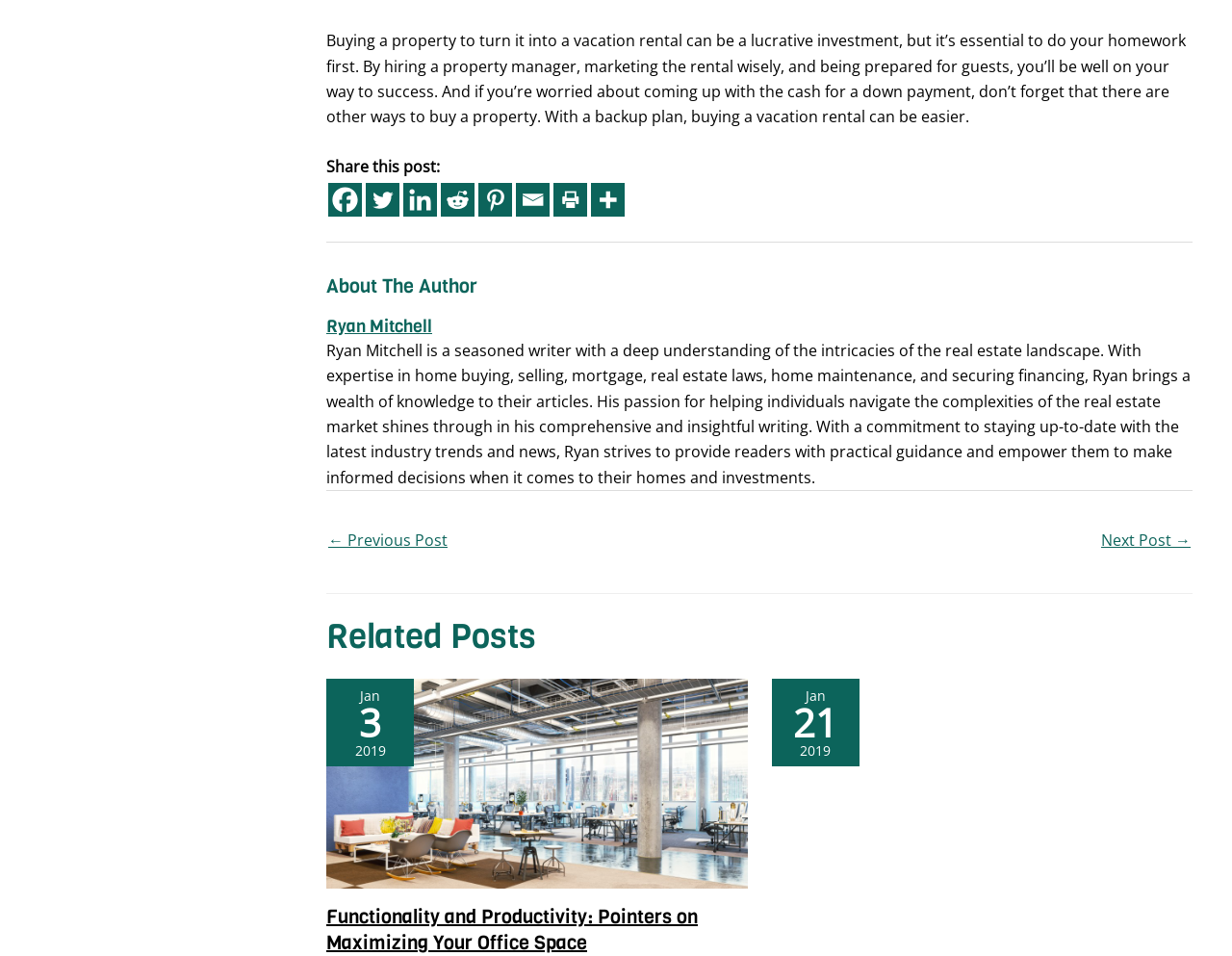Locate the bounding box coordinates of the element that needs to be clicked to carry out the instruction: "Visit 1Sixth Magazine". The coordinates should be given as four float numbers ranging from 0 to 1, i.e., [left, top, right, bottom].

None